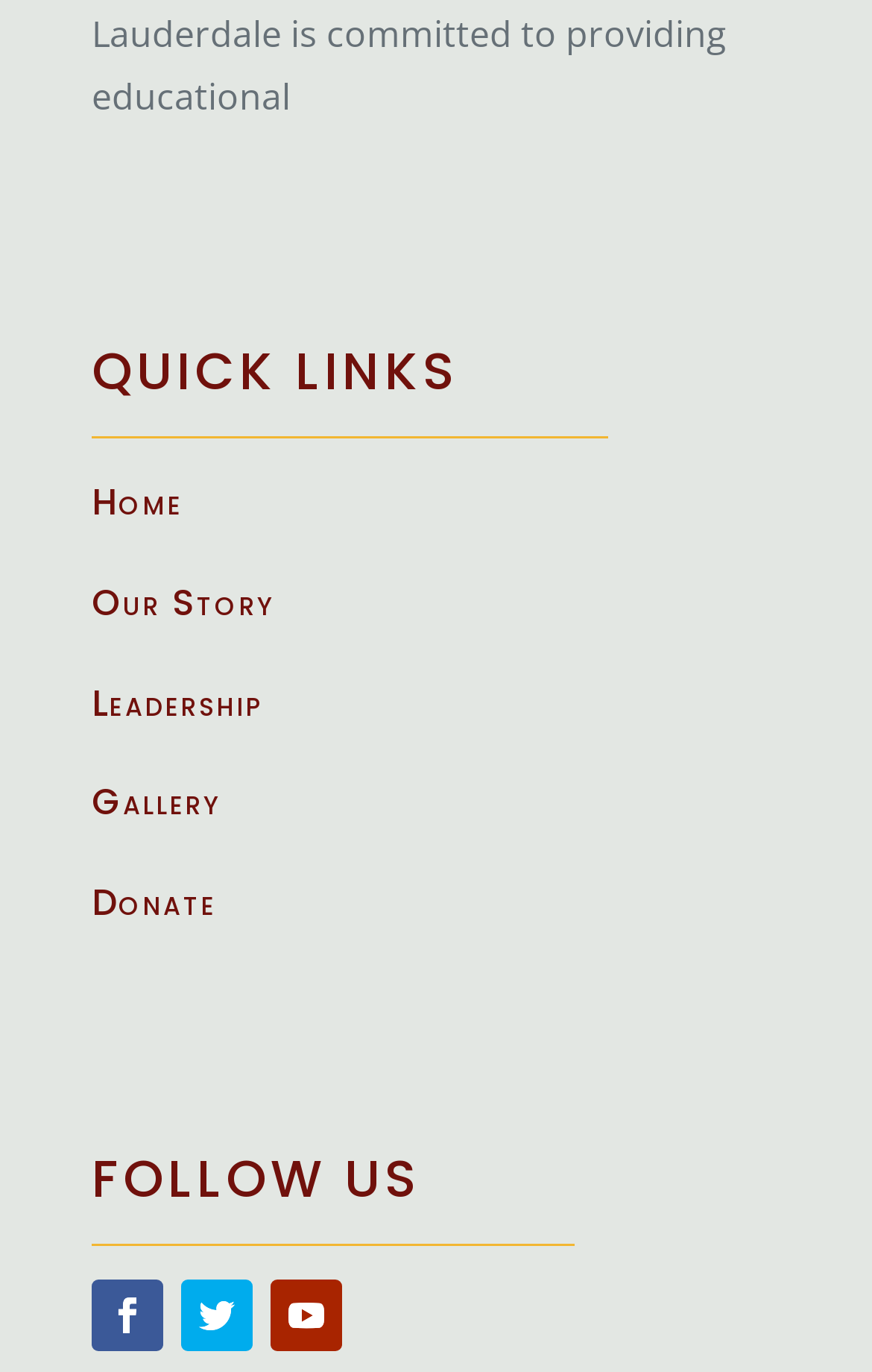Predict the bounding box of the UI element based on the description: "Follow". The coordinates should be four float numbers between 0 and 1, formatted as [left, top, right, bottom].

[0.208, 0.933, 0.29, 0.985]